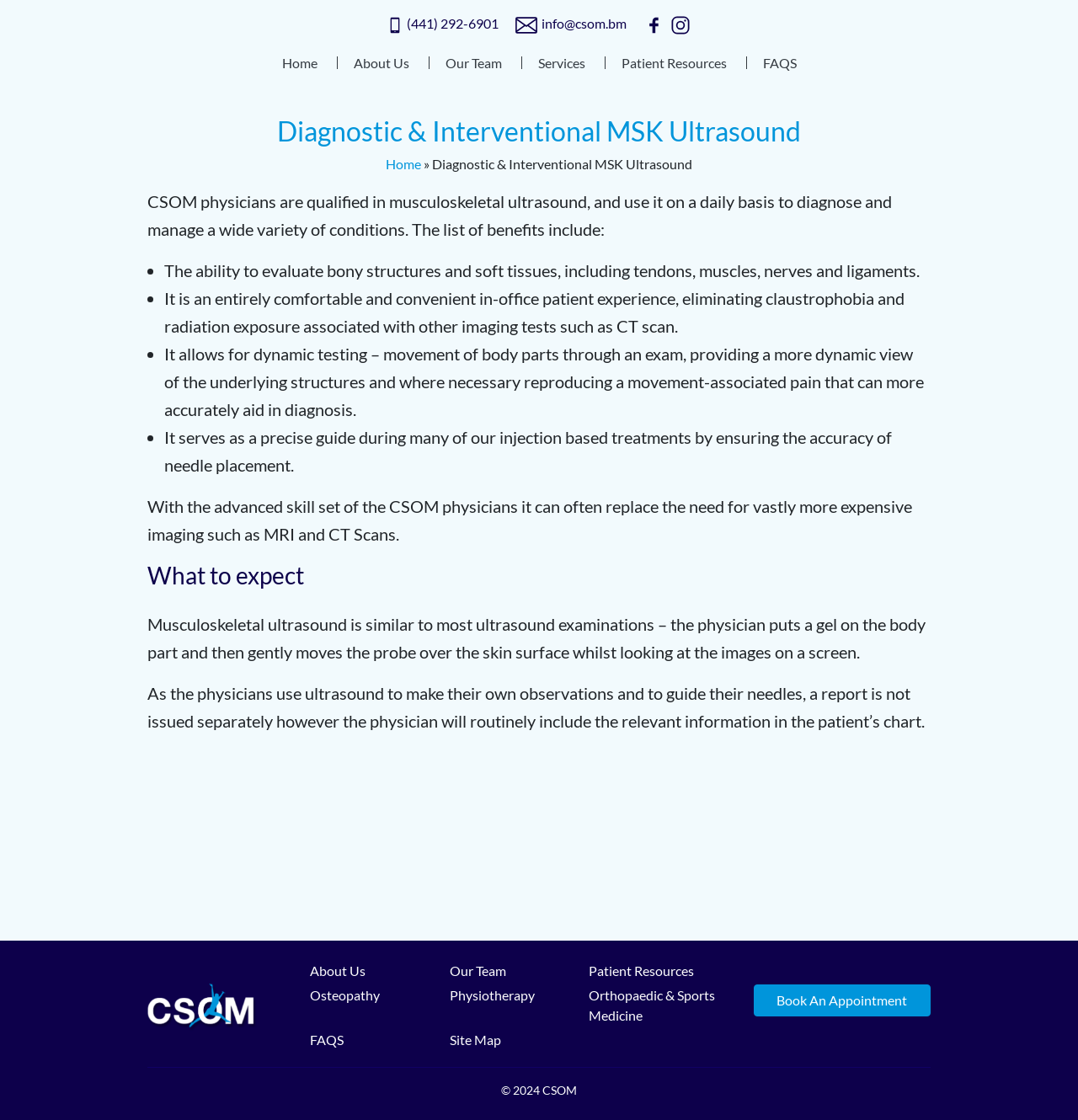From the image, can you give a detailed response to the question below:
How many benefits of musculoskeletal ultrasound are listed?

I counted the list markers ('•') and corresponding static text elements that describe the benefits of musculoskeletal ultrasound, and found that there are four benefits listed.